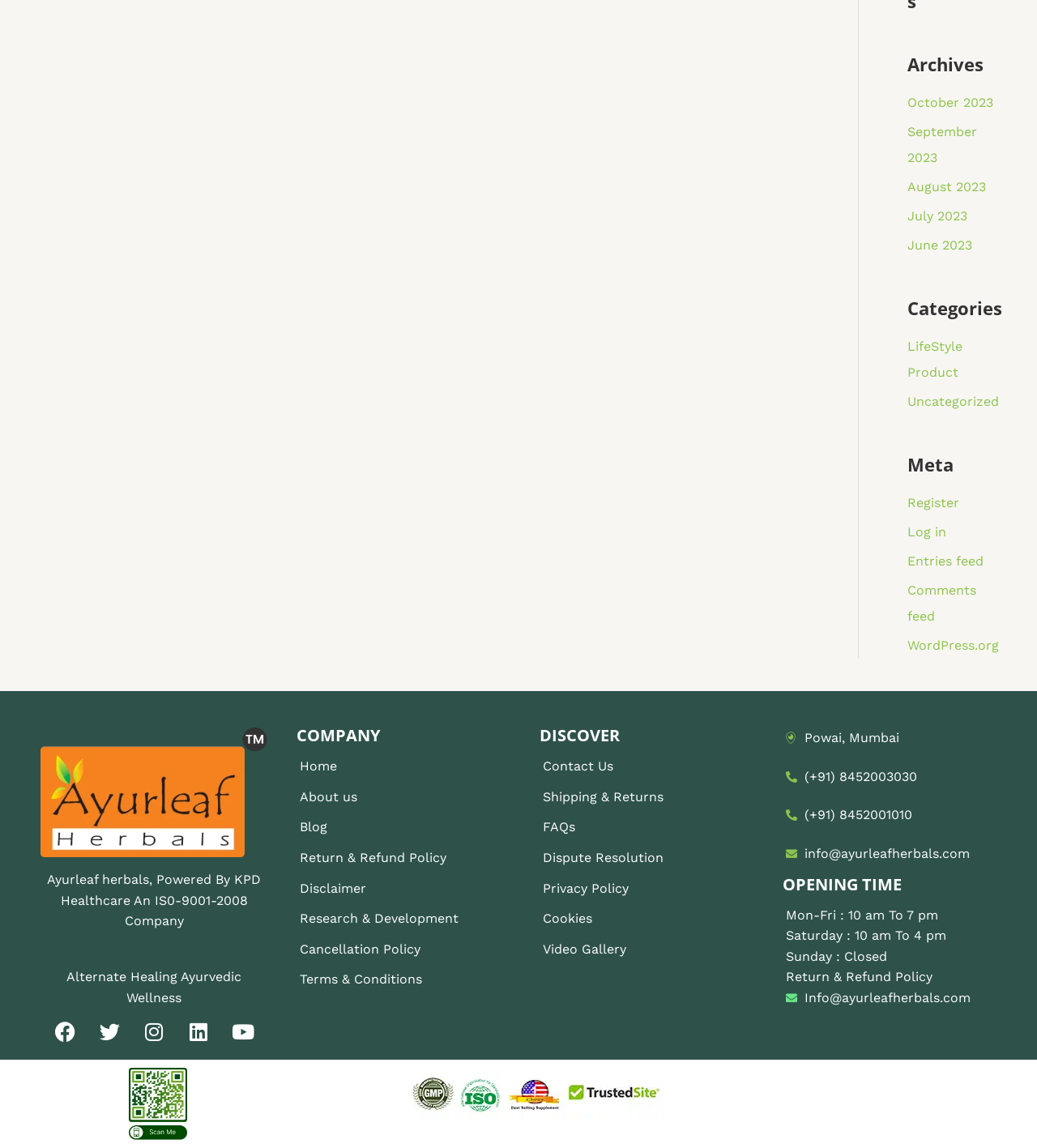What are the categories of products on this website?
Your answer should be a single word or phrase derived from the screenshot.

LifeStyle Product, Uncategorized